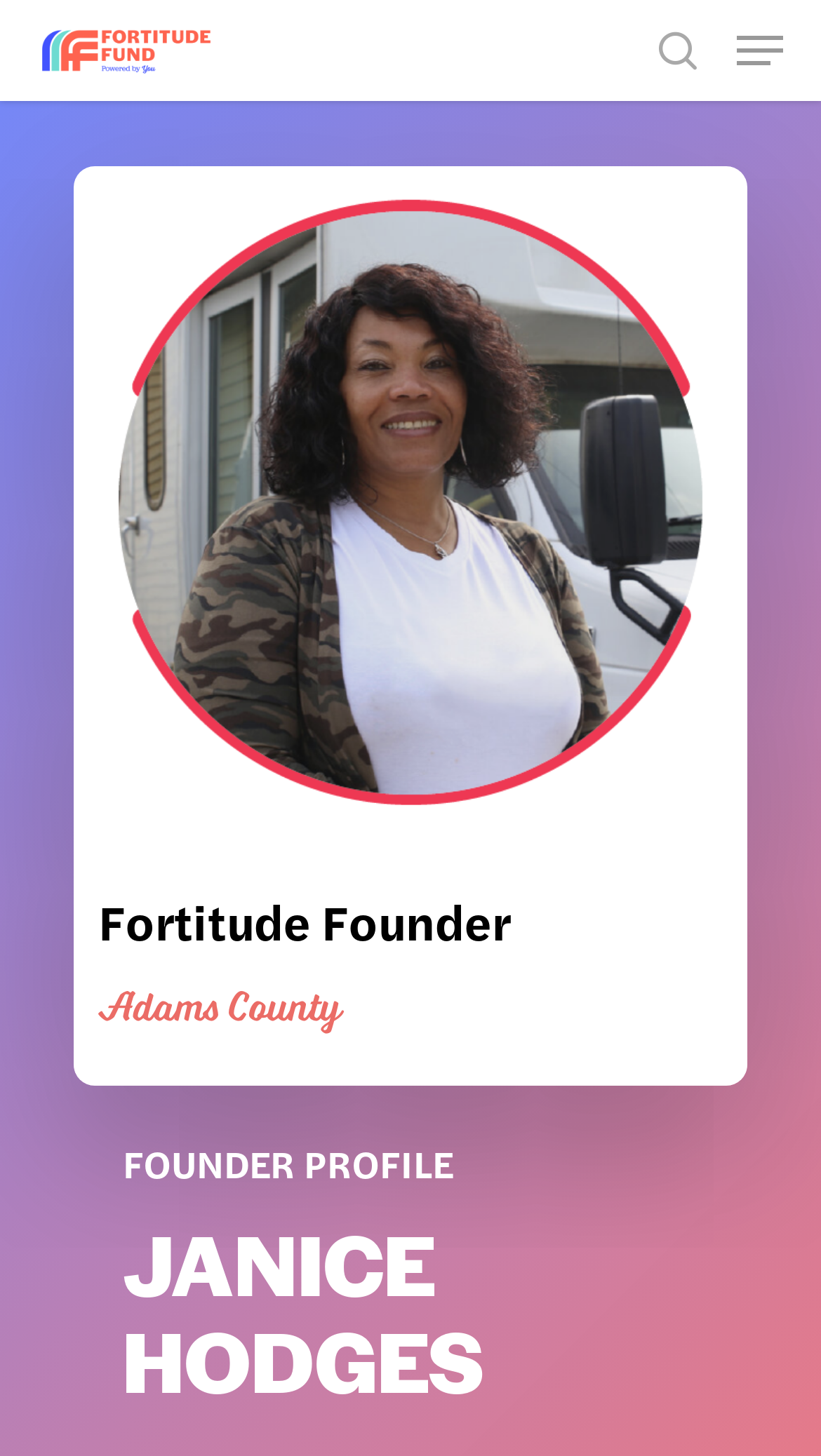Find the bounding box coordinates for the HTML element described as: "Clarification". The coordinates should consist of four float values between 0 and 1, i.e., [left, top, right, bottom].

None